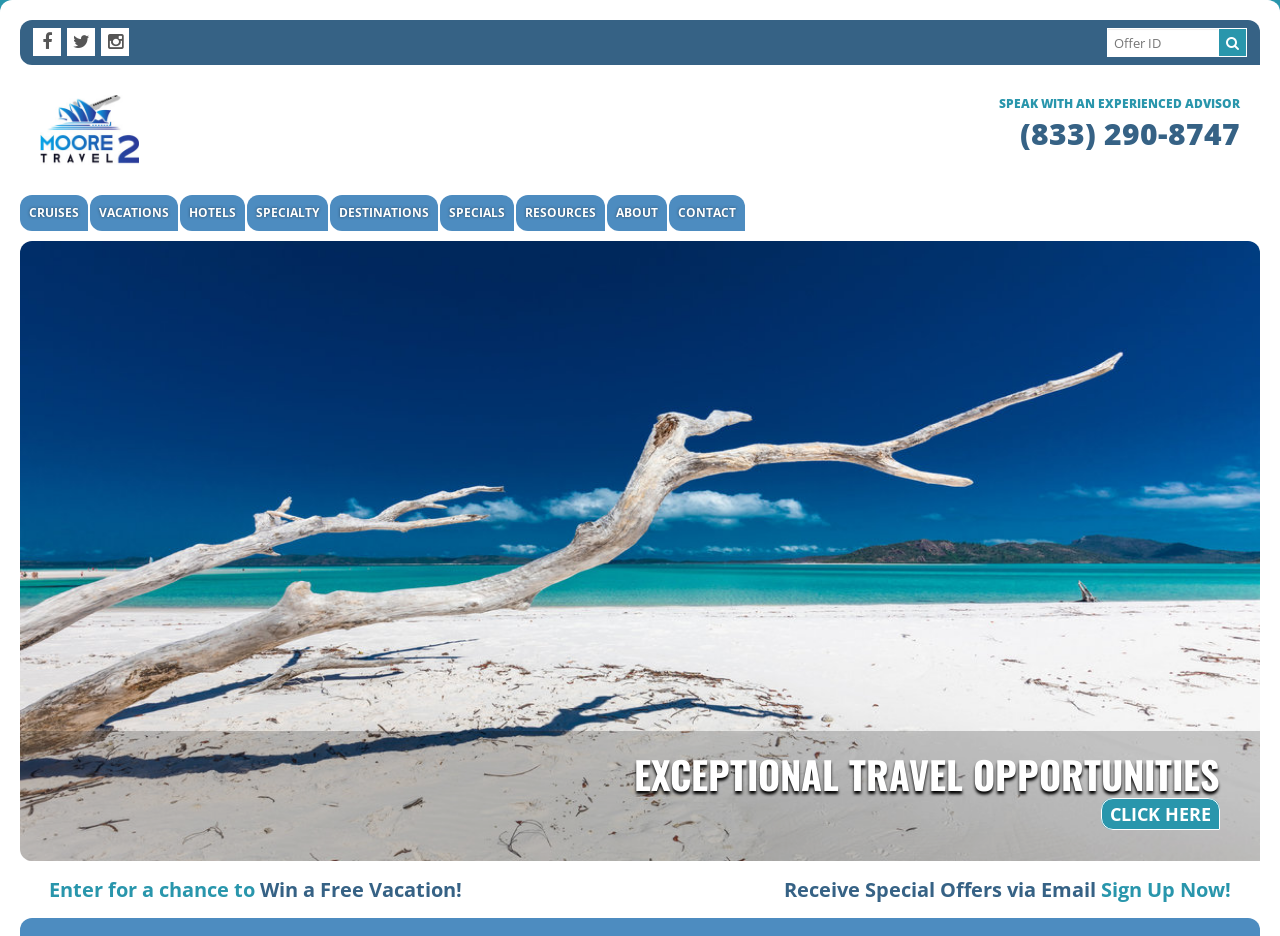Create a full and detailed caption for the entire webpage.

The webpage is for Moore2Travel, a company that designs custom travel experiences. At the top left, there are three social media links represented by icons. Next to them, there is a textbox to input an "Offer ID" and a button with a search icon. 

Below these elements, there is a logo image on the left, and a heading that reads "SPEAK WITH AN EXPERIENCED ADVISOR" on the right, along with a phone number "(833) 290-8747" to contact an advisor.

The main navigation menu is located below, consisting of seven buttons: "CRUISES", "VACATIONS", "HOTELS", "SPECIALTY", "DESTINATIONS", "SPECIALS", and "RESOURCES". These buttons are aligned horizontally and take up most of the width of the page. 

To the right of the navigation menu, there are two links: "ABOUT" and "CONTACT". 

At the bottom of the page, there is a large background image that spans the entire width. On top of this image, there is a prominent call-to-action link that reads "EXCEPTIONAL TRAVEL OPPORTUNITIES CLICK HERE".